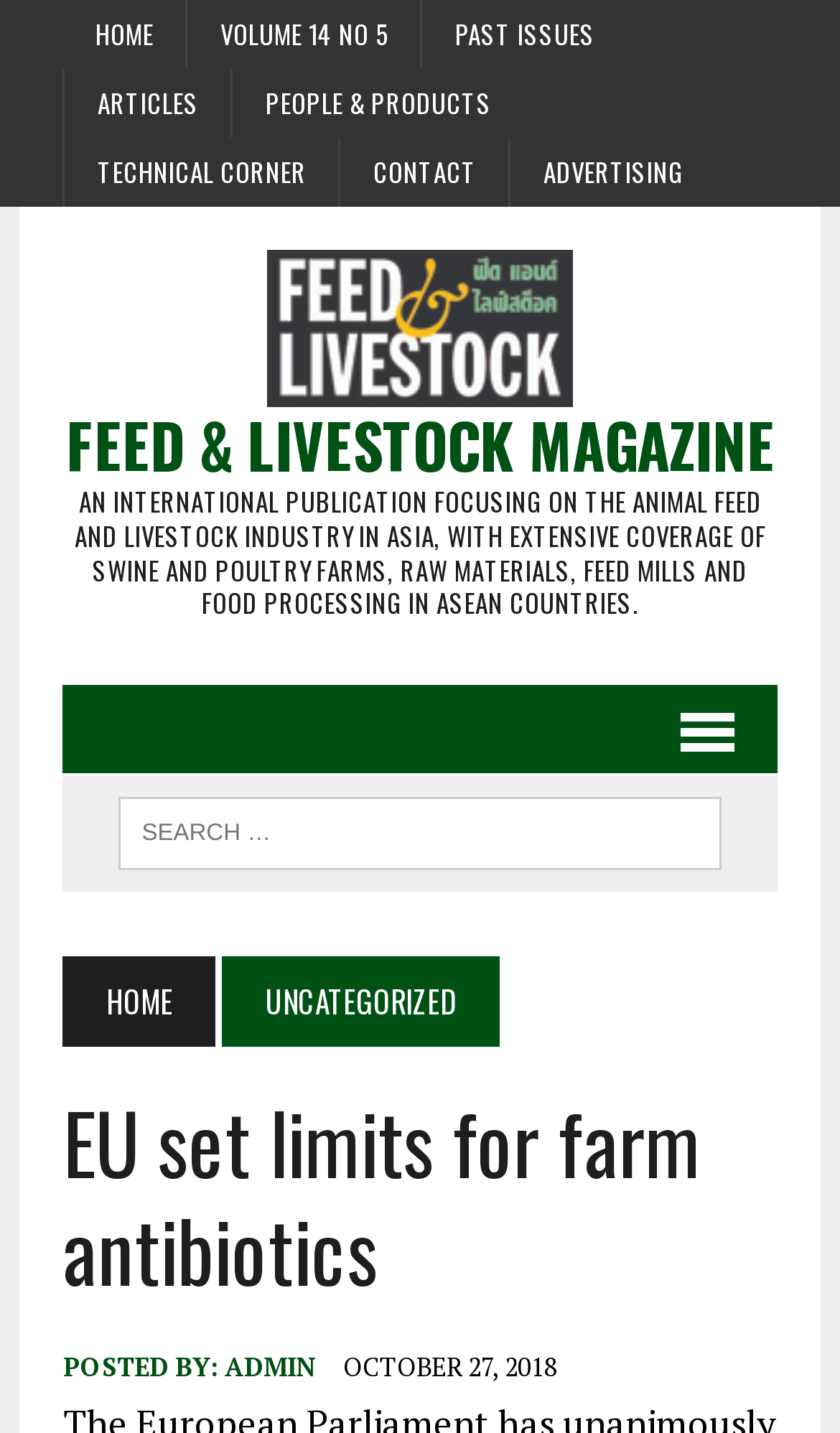Locate the bounding box coordinates of the element that needs to be clicked to carry out the instruction: "contact us". The coordinates should be given as four float numbers ranging from 0 to 1, i.e., [left, top, right, bottom].

[0.406, 0.096, 0.606, 0.144]